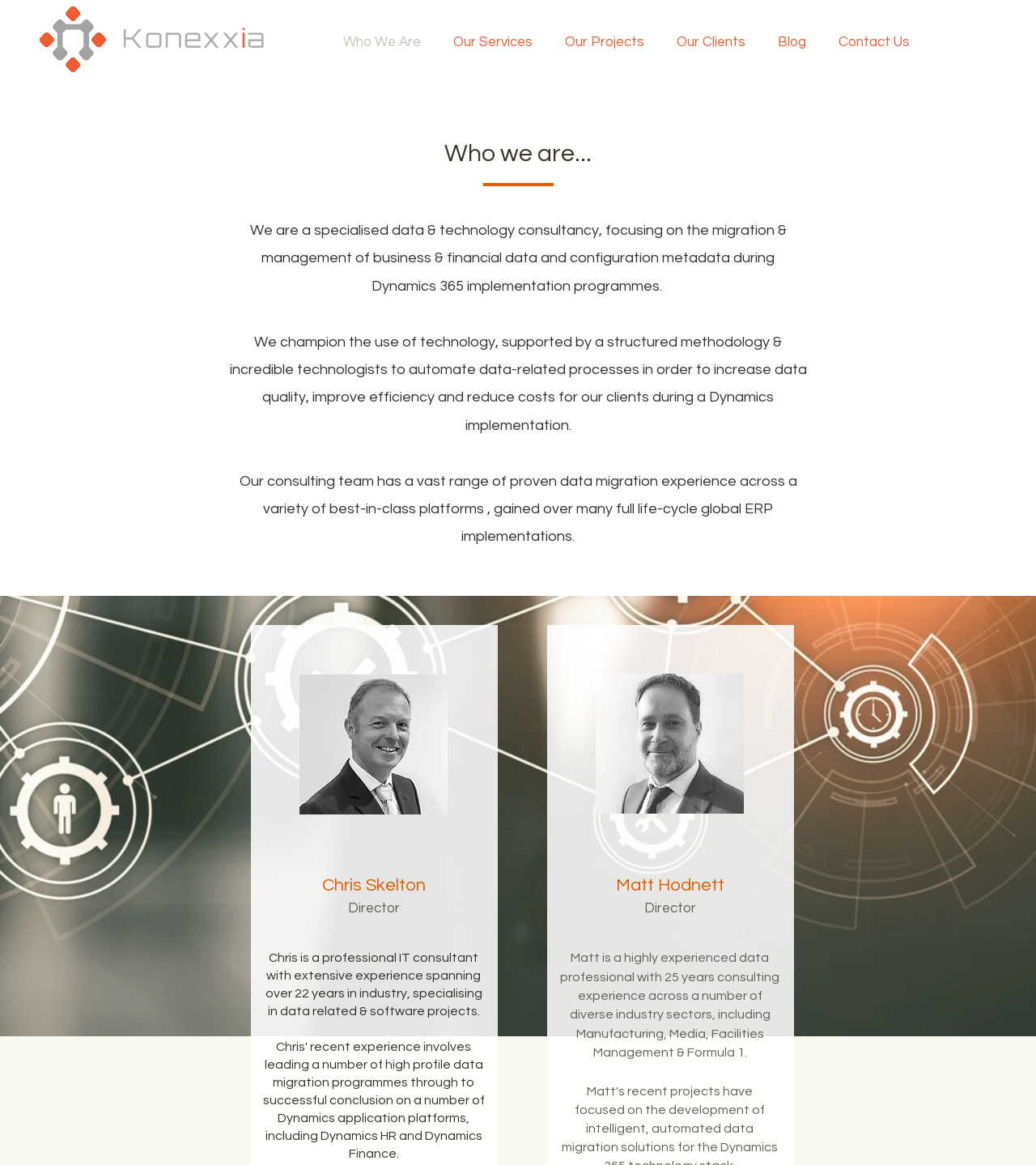Determine the bounding box coordinates of the clickable region to carry out the instruction: "Read about Matt Hodnett".

[0.575, 0.578, 0.718, 0.698]